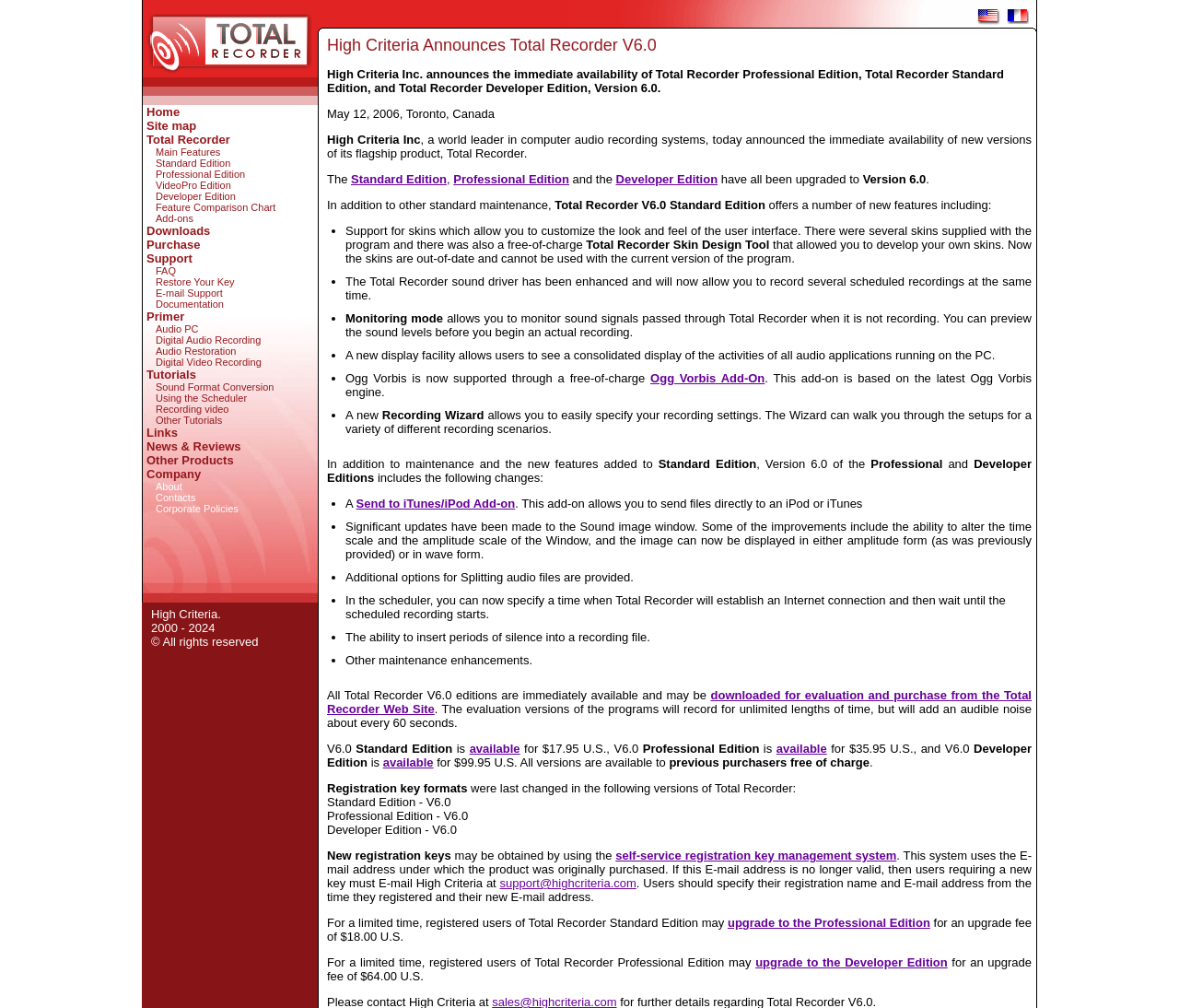How many editions of Total Recorder are available?
Based on the screenshot, respond with a single word or phrase.

4